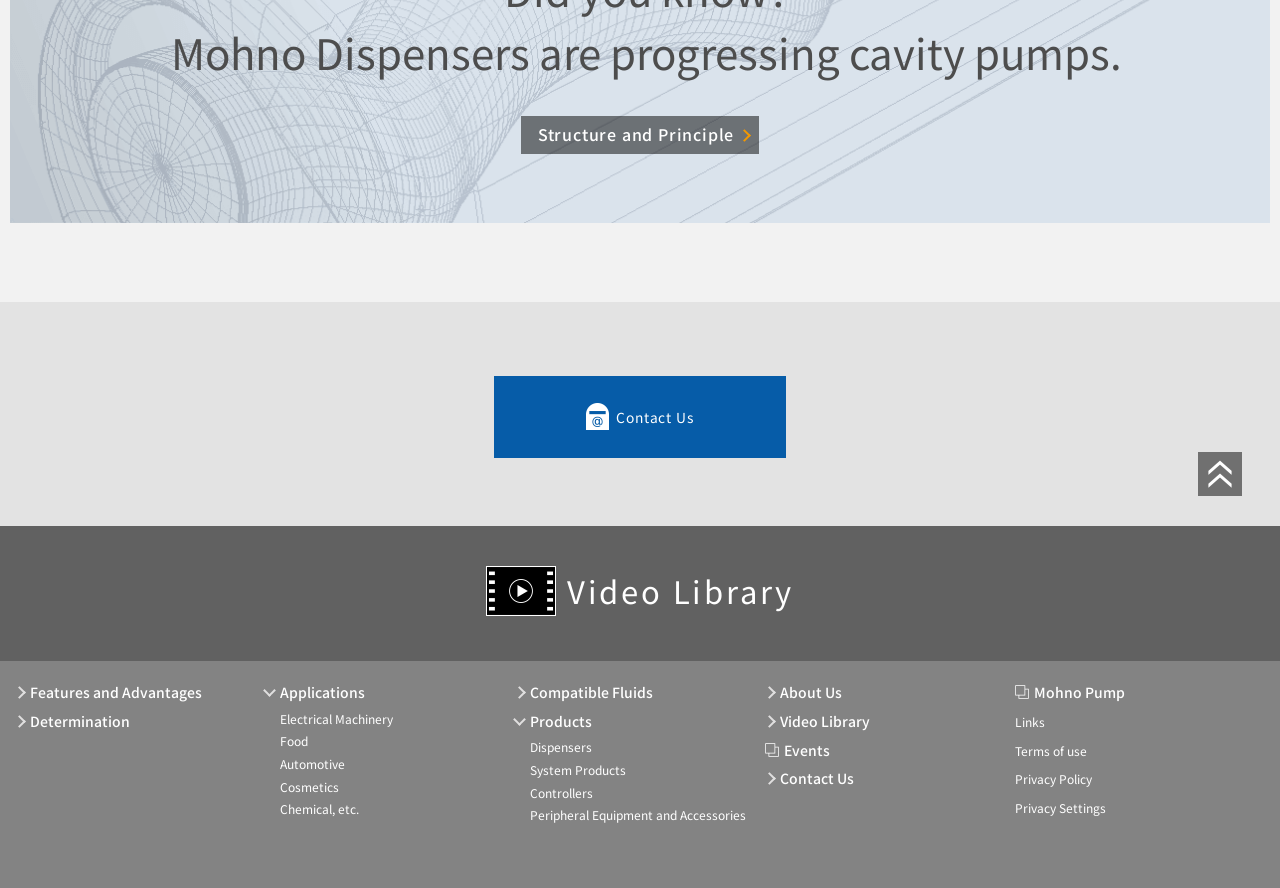Reply to the question with a single word or phrase:
What is the first link in the 'Structure and Principle' section?

Structure and Principle